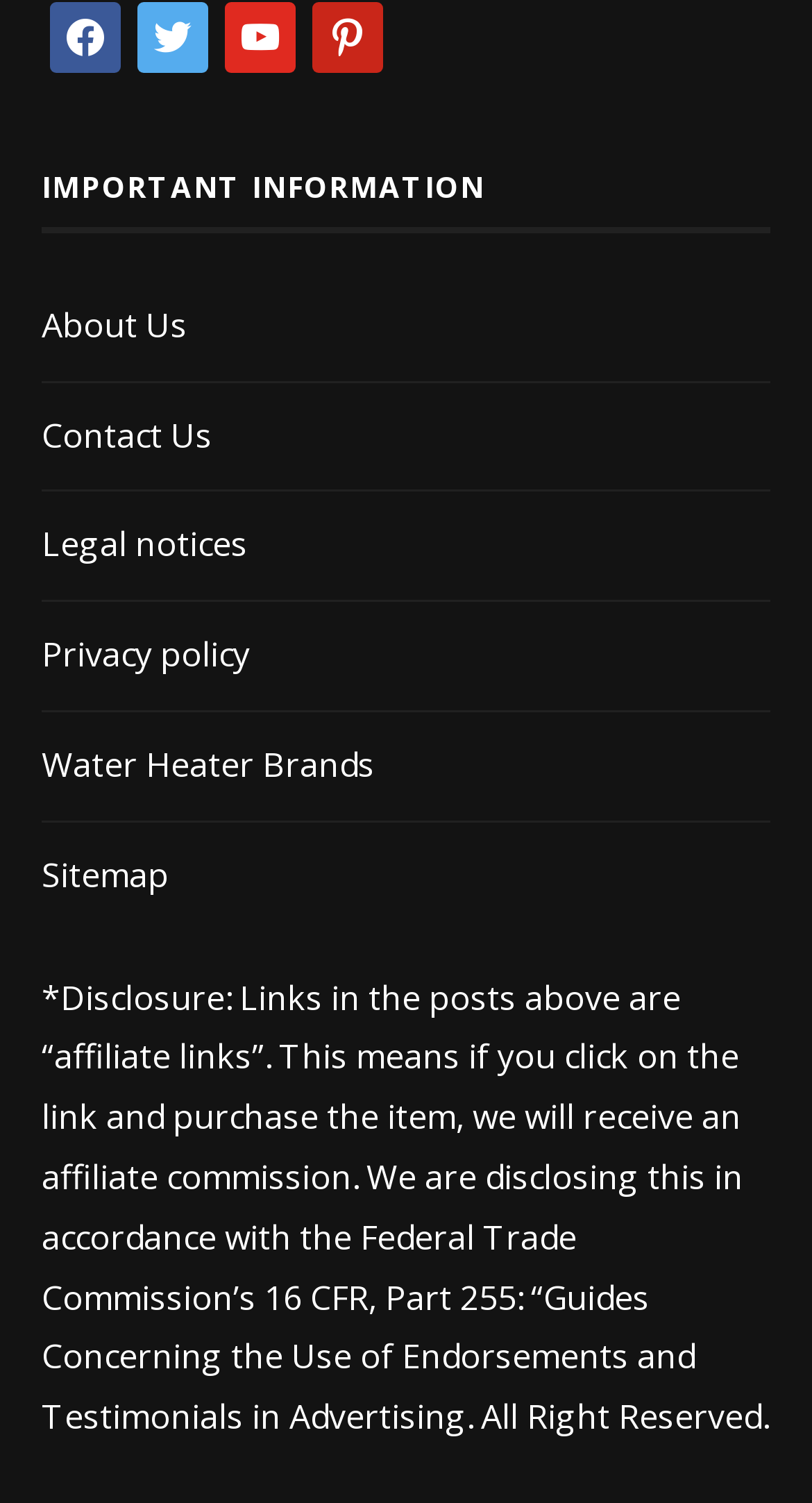Using the description: "pinterest", determine the UI element's bounding box coordinates. Ensure the coordinates are in the format of four float numbers between 0 and 1, i.e., [left, top, right, bottom].

[0.385, 0.007, 0.472, 0.037]